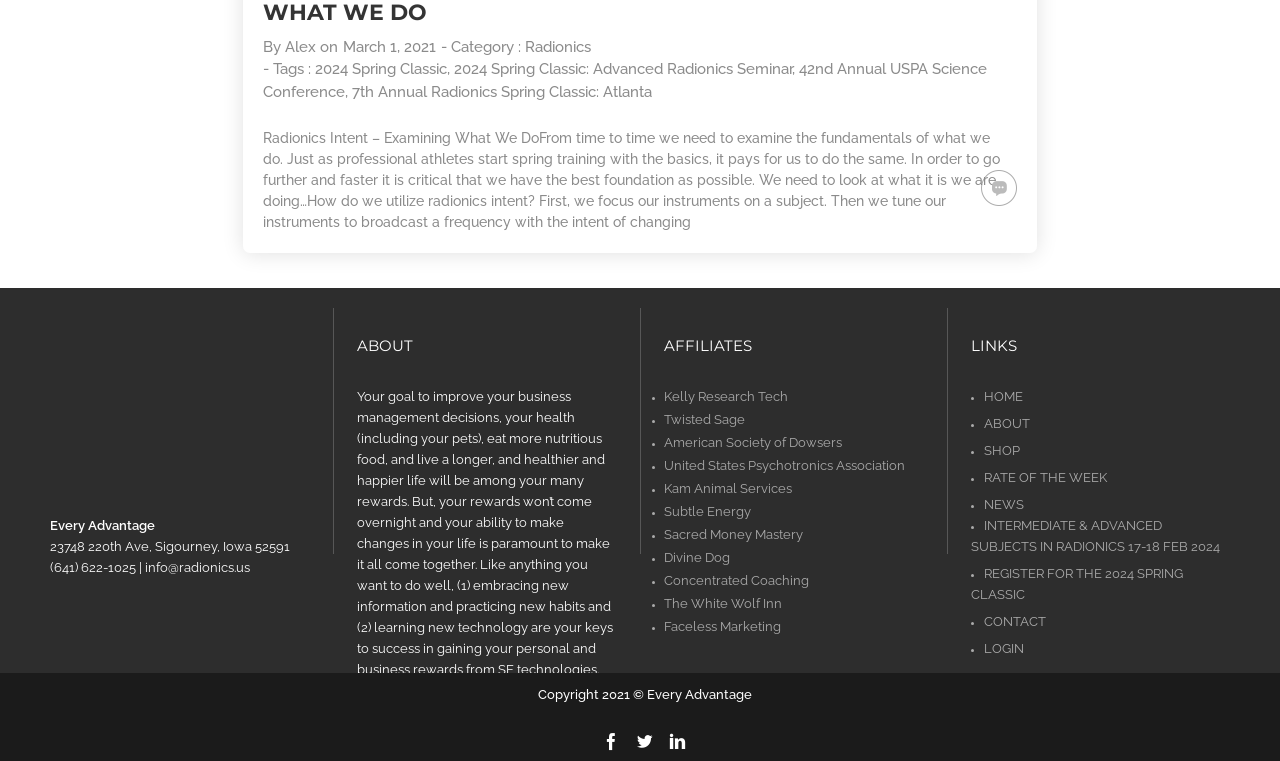Please identify the bounding box coordinates of the element's region that I should click in order to complete the following instruction: "Click on the 'Alex' link". The bounding box coordinates consist of four float numbers between 0 and 1, i.e., [left, top, right, bottom].

[0.223, 0.049, 0.247, 0.073]